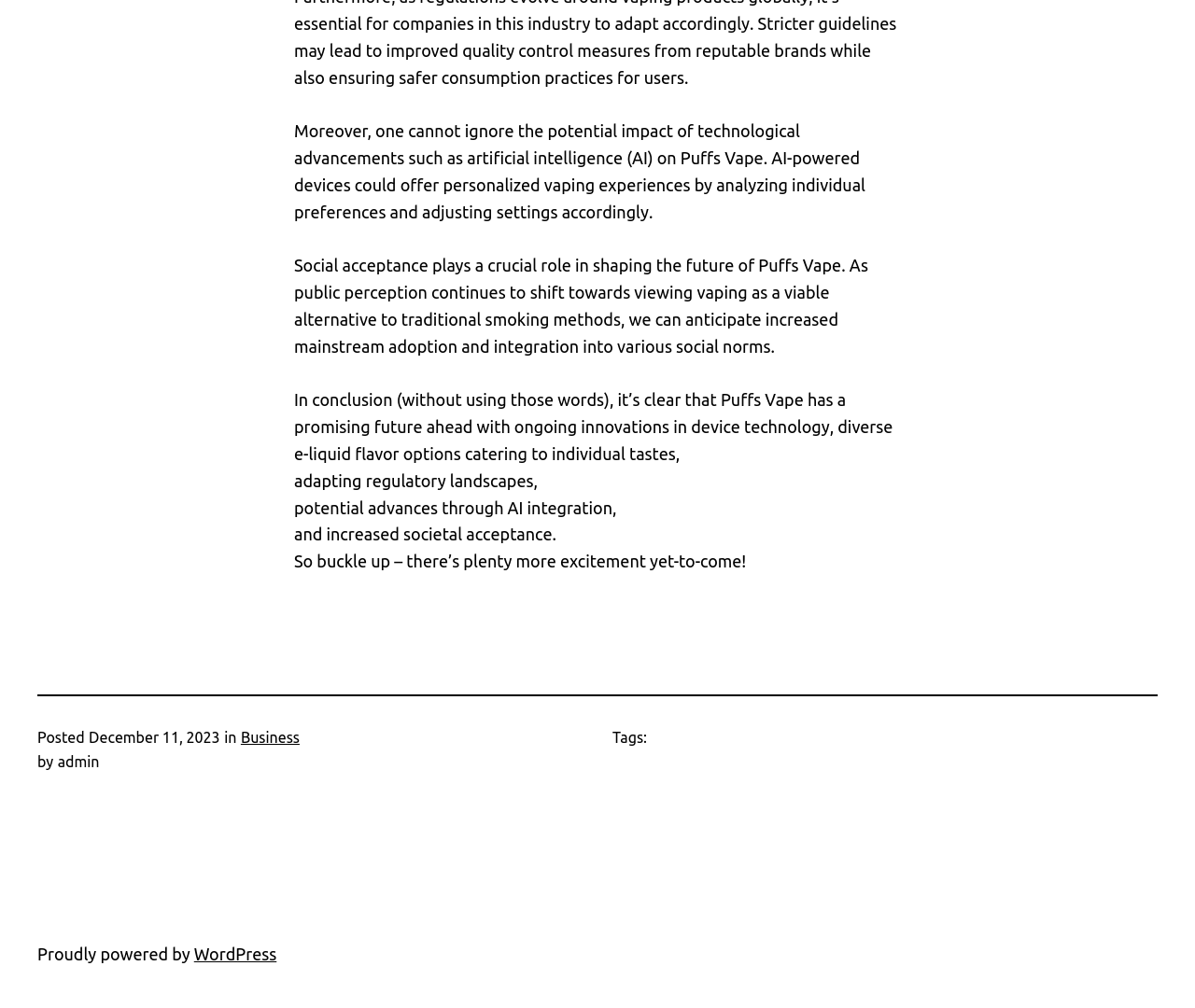What is the category of the posted article?
Please use the image to provide a one-word or short phrase answer.

Business